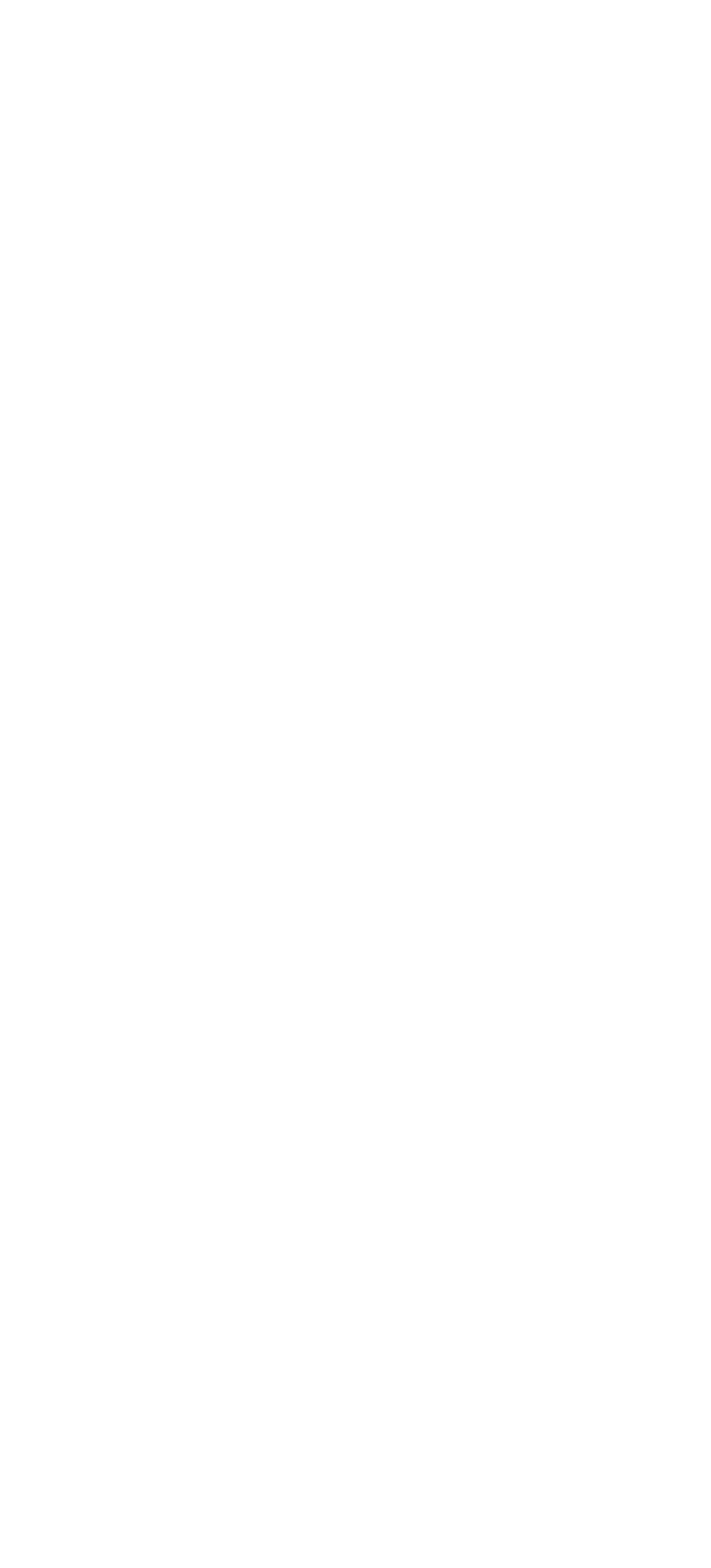What is the email address for customer support?
Offer a detailed and full explanation in response to the question.

The email address for customer support is listed under the 'Avioss Customer Support' section, where it is provided as 'Customer.Support@Avioss.com'.